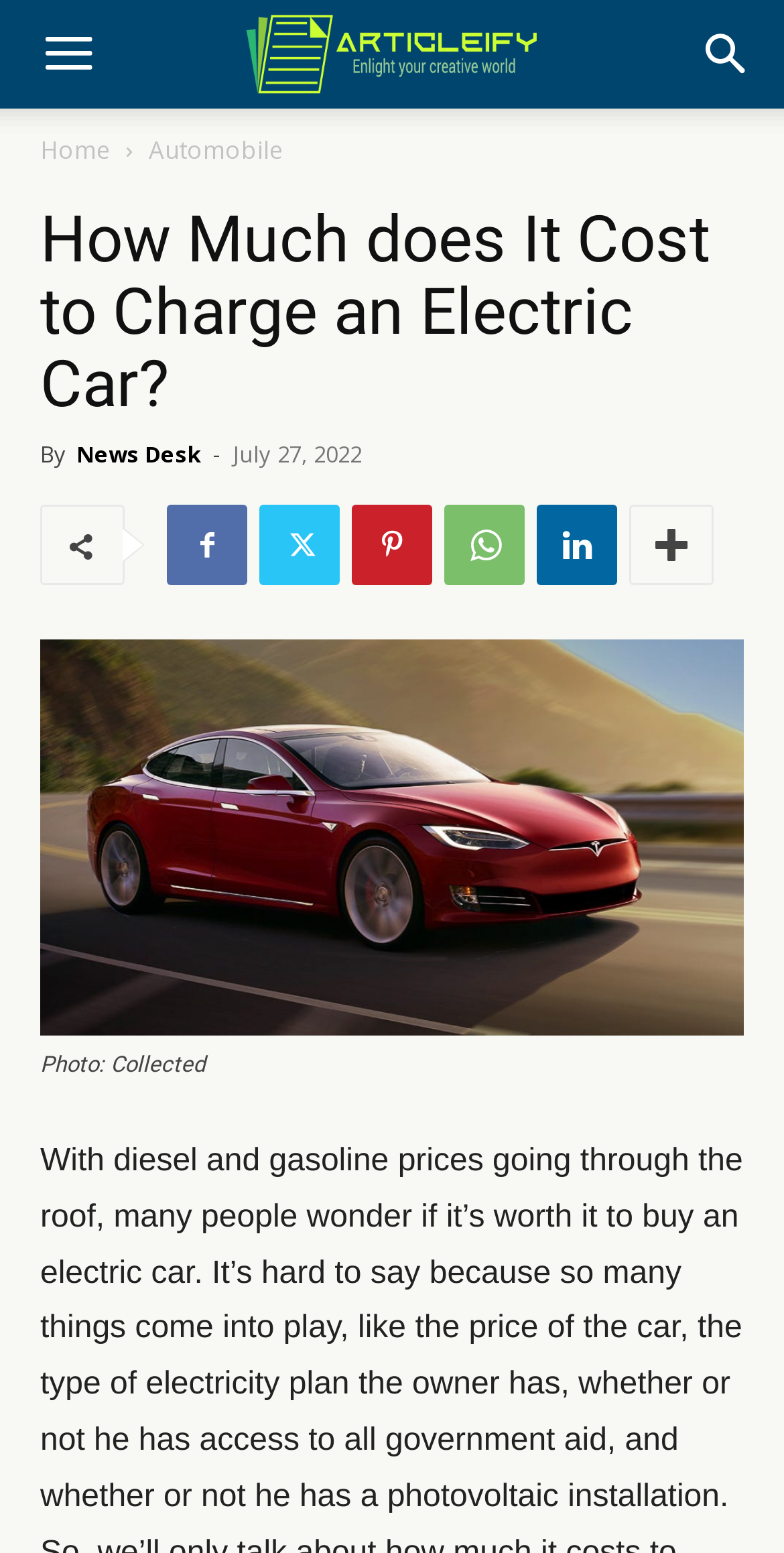Find the bounding box coordinates for the UI element whose description is: "parent_node: Photo: Collected". The coordinates should be four float numbers between 0 and 1, in the format [left, top, right, bottom].

[0.051, 0.412, 0.949, 0.667]